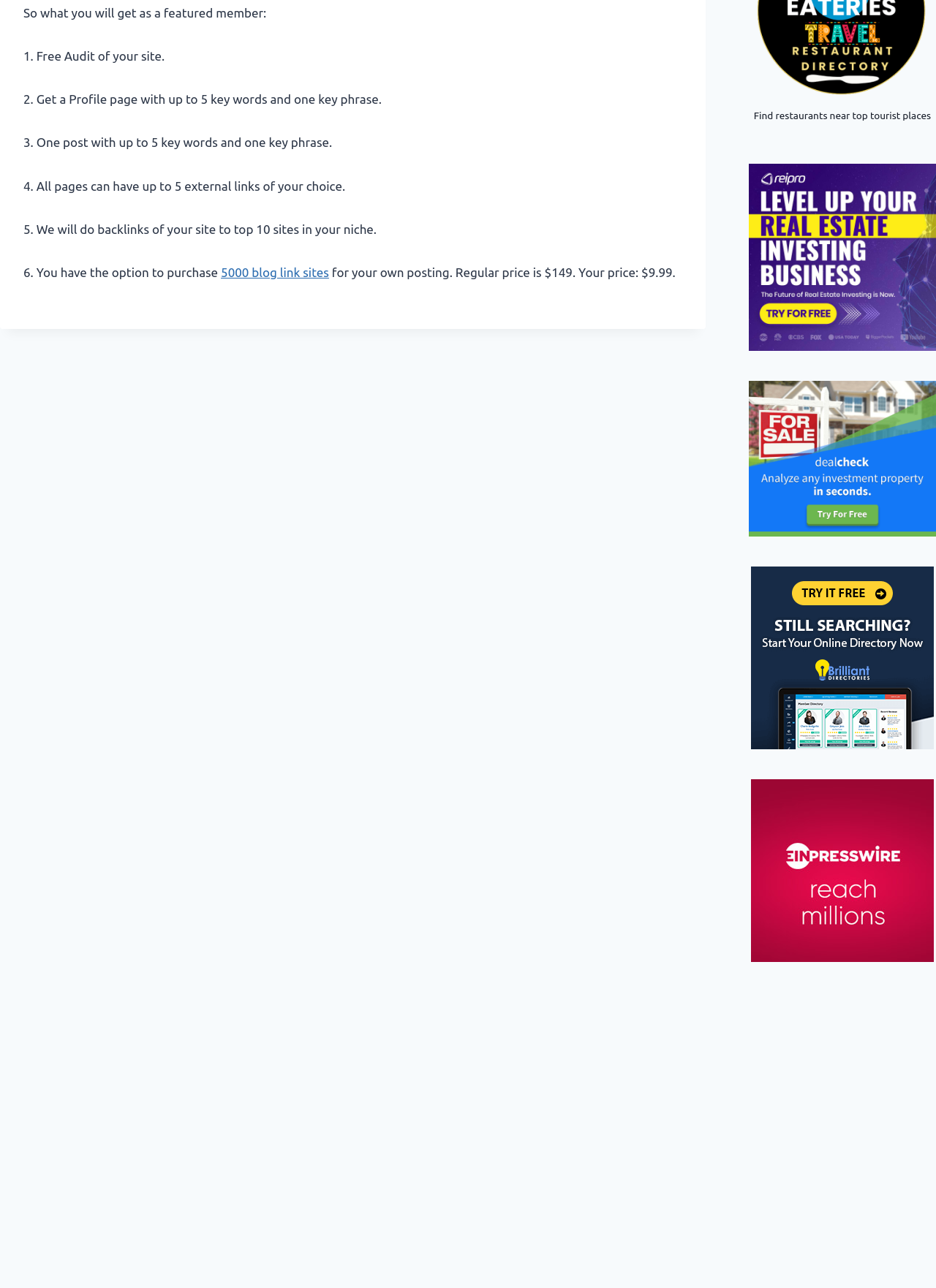Bounding box coordinates are to be given in the format (top-left x, top-left y, bottom-right x, bottom-right y). All values must be floating point numbers between 0 and 1. Provide the bounding box coordinate for the UI element described as: Scroll to top

[0.945, 0.346, 0.977, 0.369]